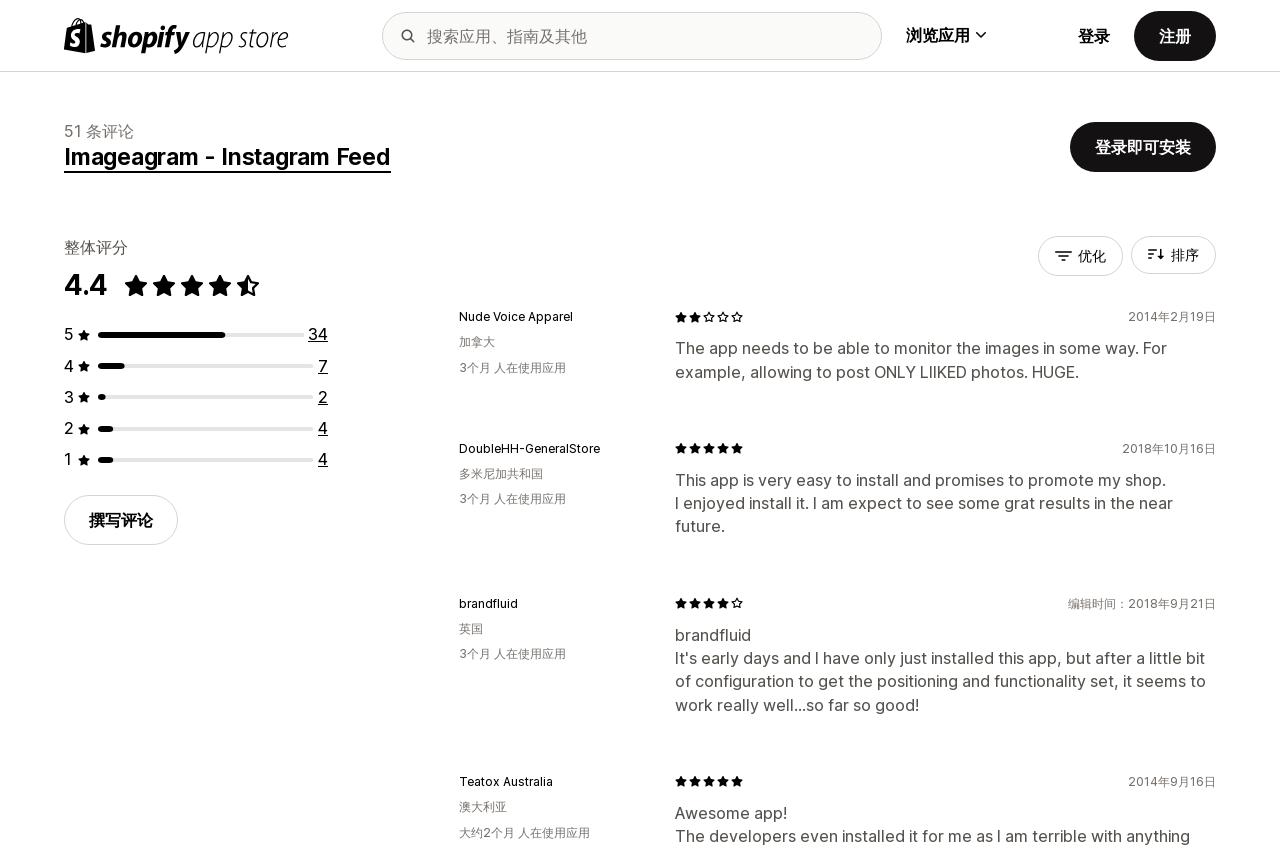Please identify the bounding box coordinates for the region that you need to click to follow this instruction: "Log in to install".

[0.836, 0.143, 0.95, 0.201]